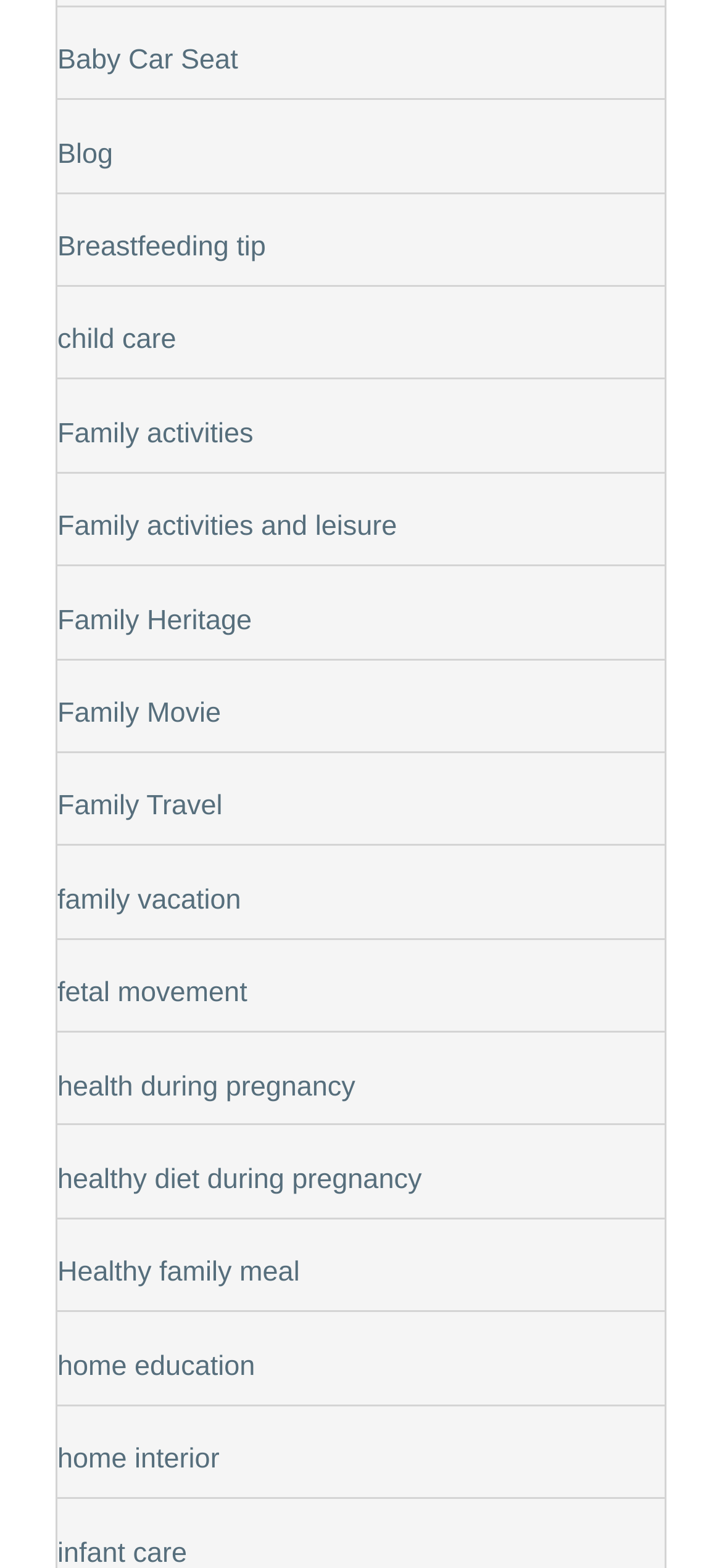What is the topic of the link with the highest y-coordinate?
Based on the image, provide a one-word or brief-phrase response.

home interior